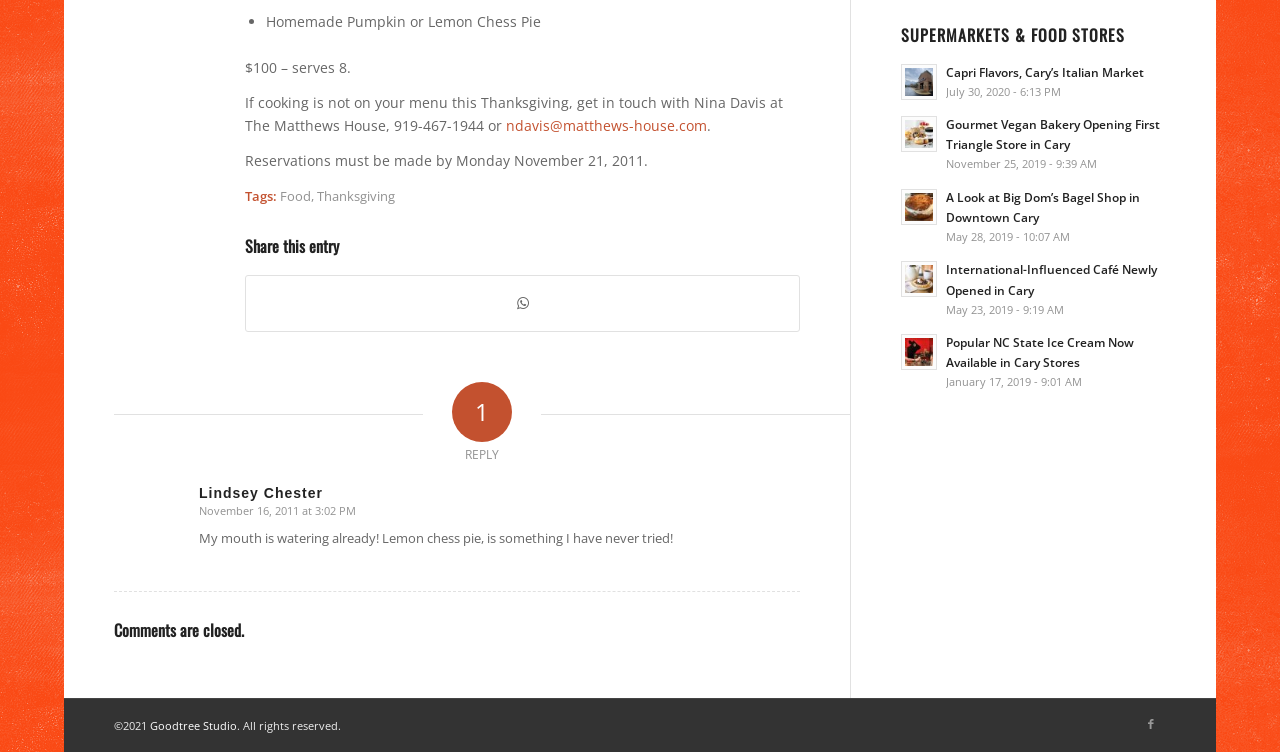Please locate the bounding box coordinates of the element's region that needs to be clicked to follow the instruction: "View the article about Capri Flavors". The bounding box coordinates should be provided as four float numbers between 0 and 1, i.e., [left, top, right, bottom].

[0.704, 0.079, 0.911, 0.136]